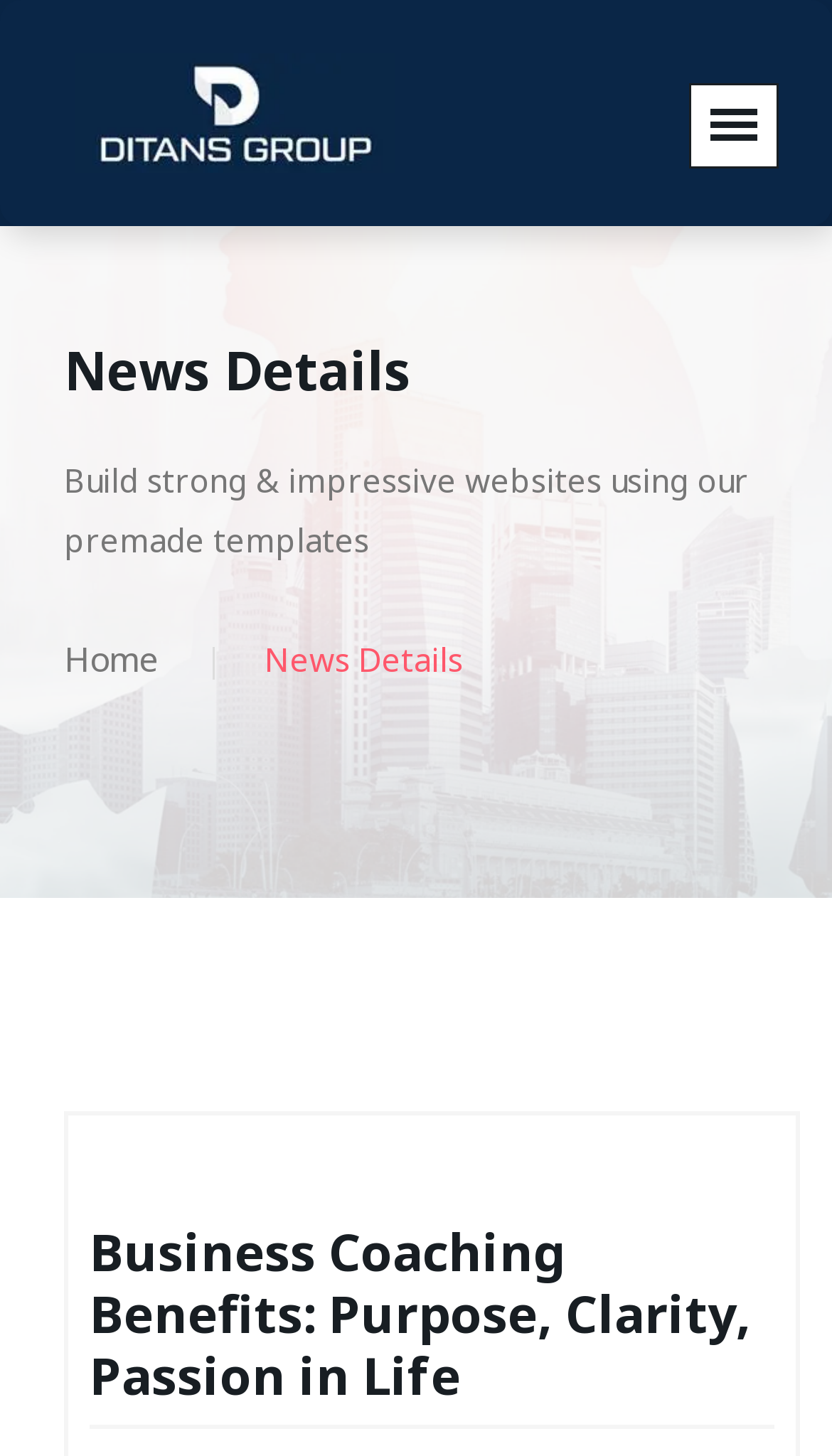What is the purpose of the website?
Answer briefly with a single word or phrase based on the image.

Business coaching